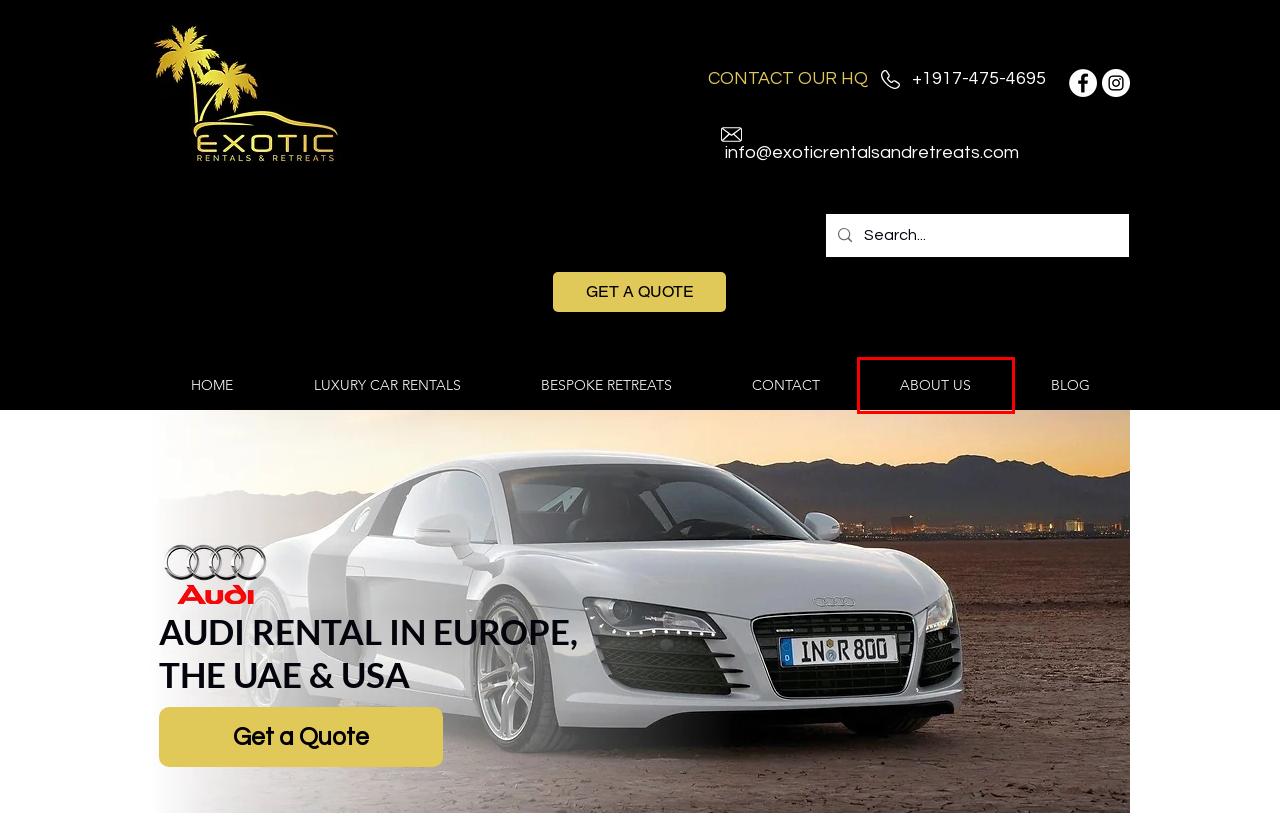Provided is a screenshot of a webpage with a red bounding box around an element. Select the most accurate webpage description for the page that appears after clicking the highlighted element. Here are the candidates:
A. BLOG | Exotic Rentals & Retretas
B. Contact | Exotic Rentals & Retreats
C. Rent An Audi A7 Sportback | Exotic Rentals & Retreats
D. Executive Car Rental | Exotic Rentals & Retreats
E. Rent An Audi R8 V10+ | Exotic Rentals & Retreats
F. About Us | Exotic Rentals & Retreats
G. Rent An Audi Q5 | Exotic Rentals & Retreats
H. Exotic Cars & Custom Retreats | Exotic Rentals & Retreats

F